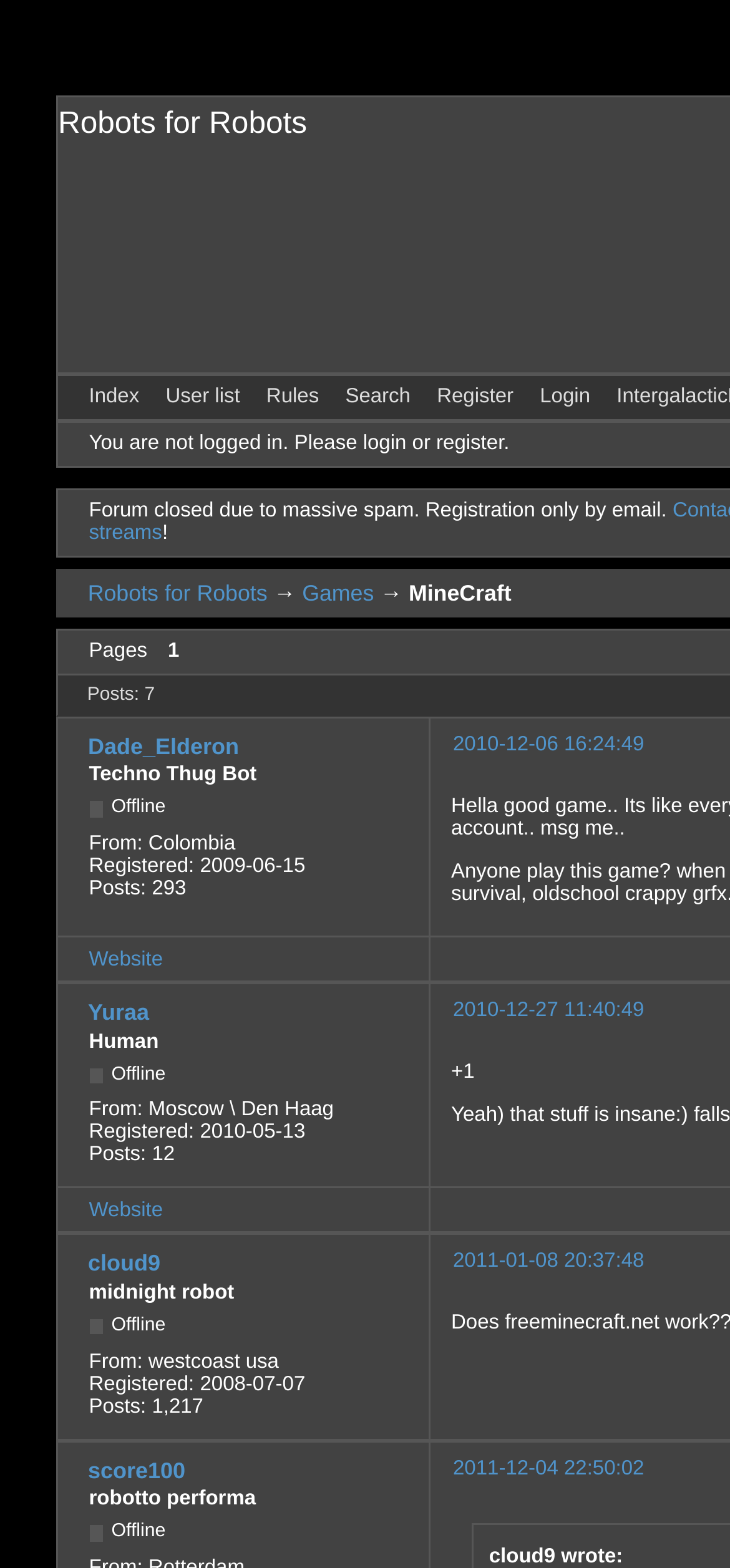Determine the bounding box coordinates in the format (top-left x, top-left y, bottom-right x, bottom-right y). Ensure all values are floating point numbers between 0 and 1. Identify the bounding box of the UI element described by: Yuraa's Website

[0.122, 0.765, 0.223, 0.779]